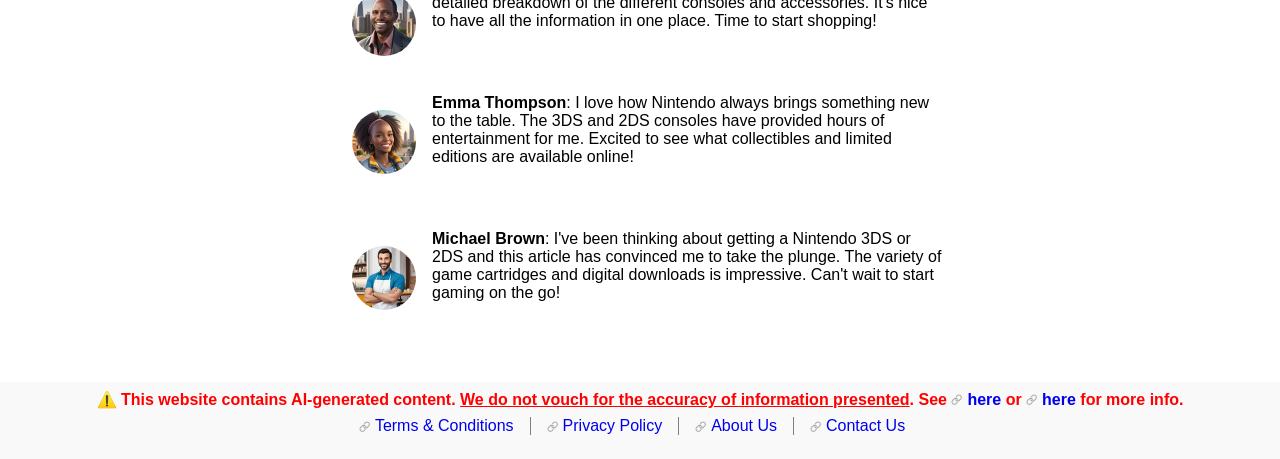Please provide a detailed answer to the question below based on the screenshot: 
What is the warning message at the bottom of the webpage?

I looked at the bottom of the webpage and found a warning message that says 'This website contains AI-generated content.' It's accompanied by other texts that provide more information.